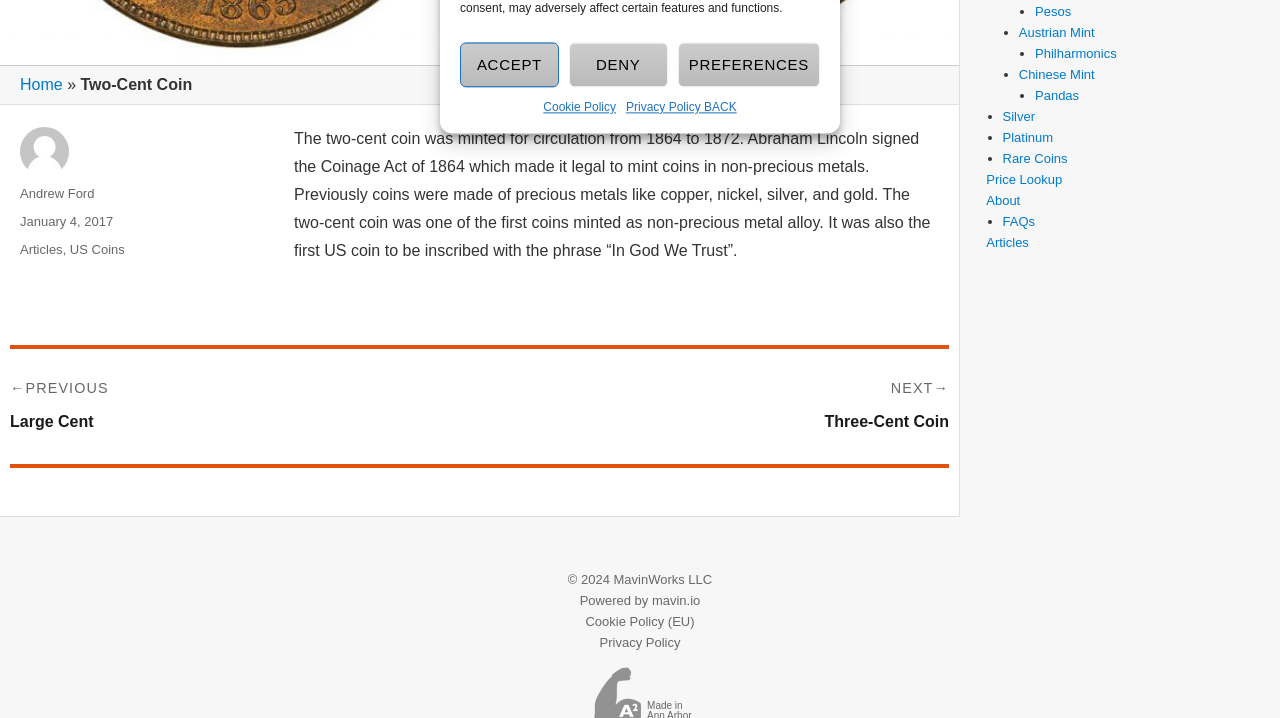Return the bounding box coordinates of the UI element that corresponds to this description: "Previous Previous post: Large Cent". The coordinates must be given as four float numbers in the range of 0 and 1, [left, top, right, bottom].

[0.008, 0.486, 0.085, 0.646]